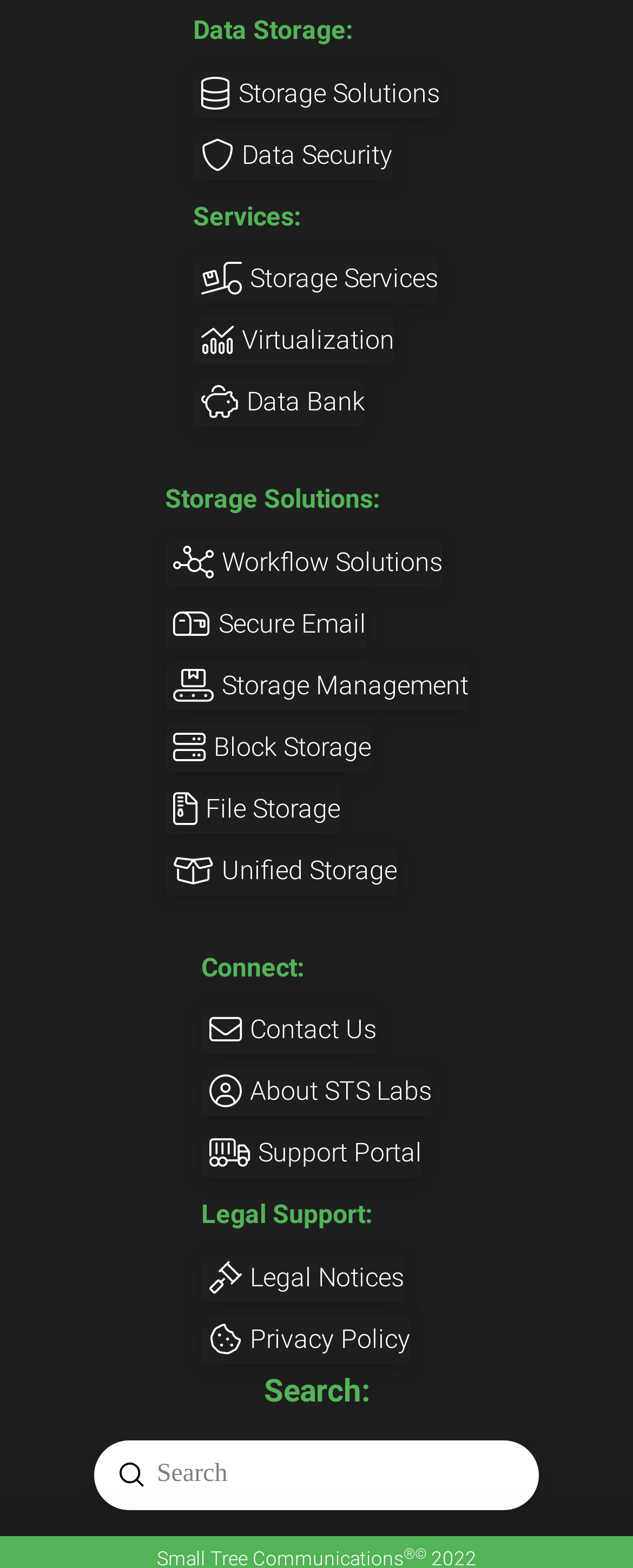Observe the image and answer the following question in detail: What is the function of the search box?

The search box is located at the bottom of the webpage with a 'Submit' button, which suggests that its function is to allow users to search for specific content within the website.